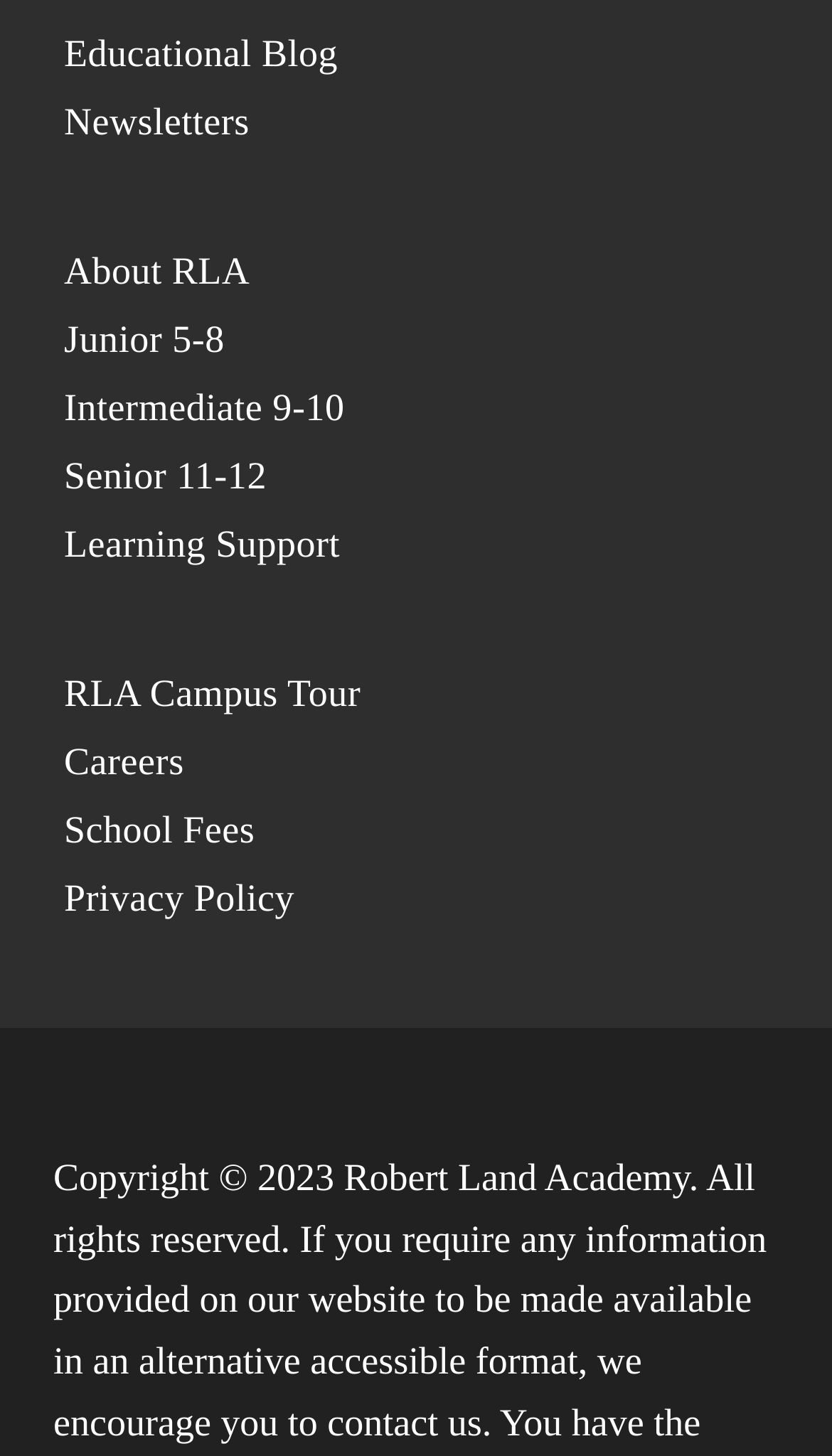Find and indicate the bounding box coordinates of the region you should select to follow the given instruction: "check school fees".

[0.077, 0.555, 0.306, 0.593]